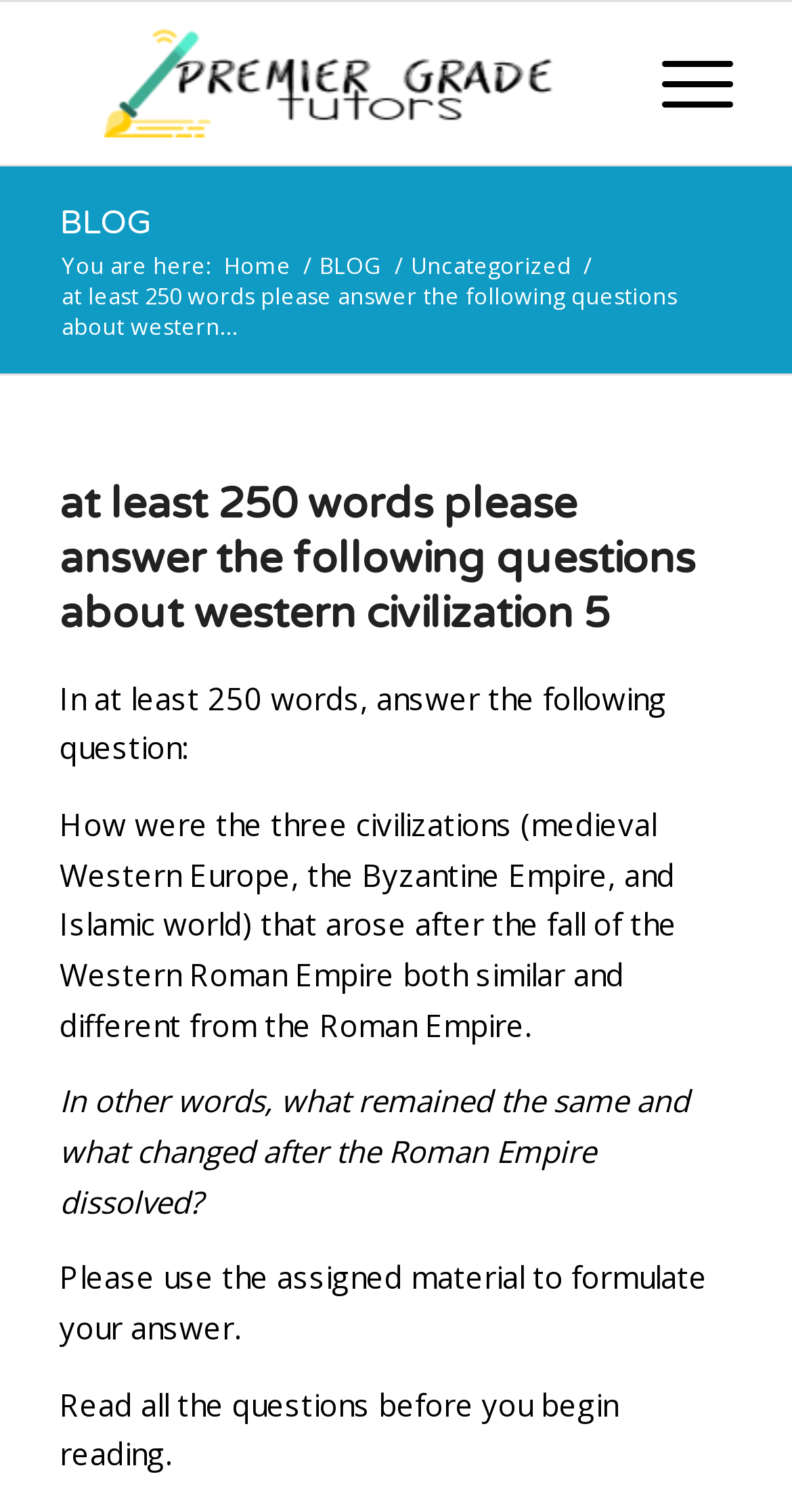Generate a detailed explanation of the webpage's features and information.

The webpage appears to be a blog post or an academic assignment related to Western civilization. At the top-left corner, there is a logo or an image of "premiergradetutors.com" with a link to the website. Below the logo, there is a navigation menu with links to "Home", "BLOG", and "Uncategorized".

The main content of the webpage is a question prompt, which is divided into several paragraphs. The prompt is asking the user to answer a question about the similarities and differences between medieval Western Europe, the Byzantine Empire, and the Islamic world, and how they compare to the Roman Empire. The question is broken down into smaller parts, with instructions on how to approach the answer.

To the top-right corner, there is a link that seems to be a secondary navigation menu or a call-to-action button. At the bottom-right corner, there is a chat widget iframe, which may be used for customer support or live chat.

The overall structure of the webpage is simple and easy to follow, with a clear hierarchy of elements. The text is well-organized, and the use of headings and paragraphs makes it easy to read and understand.